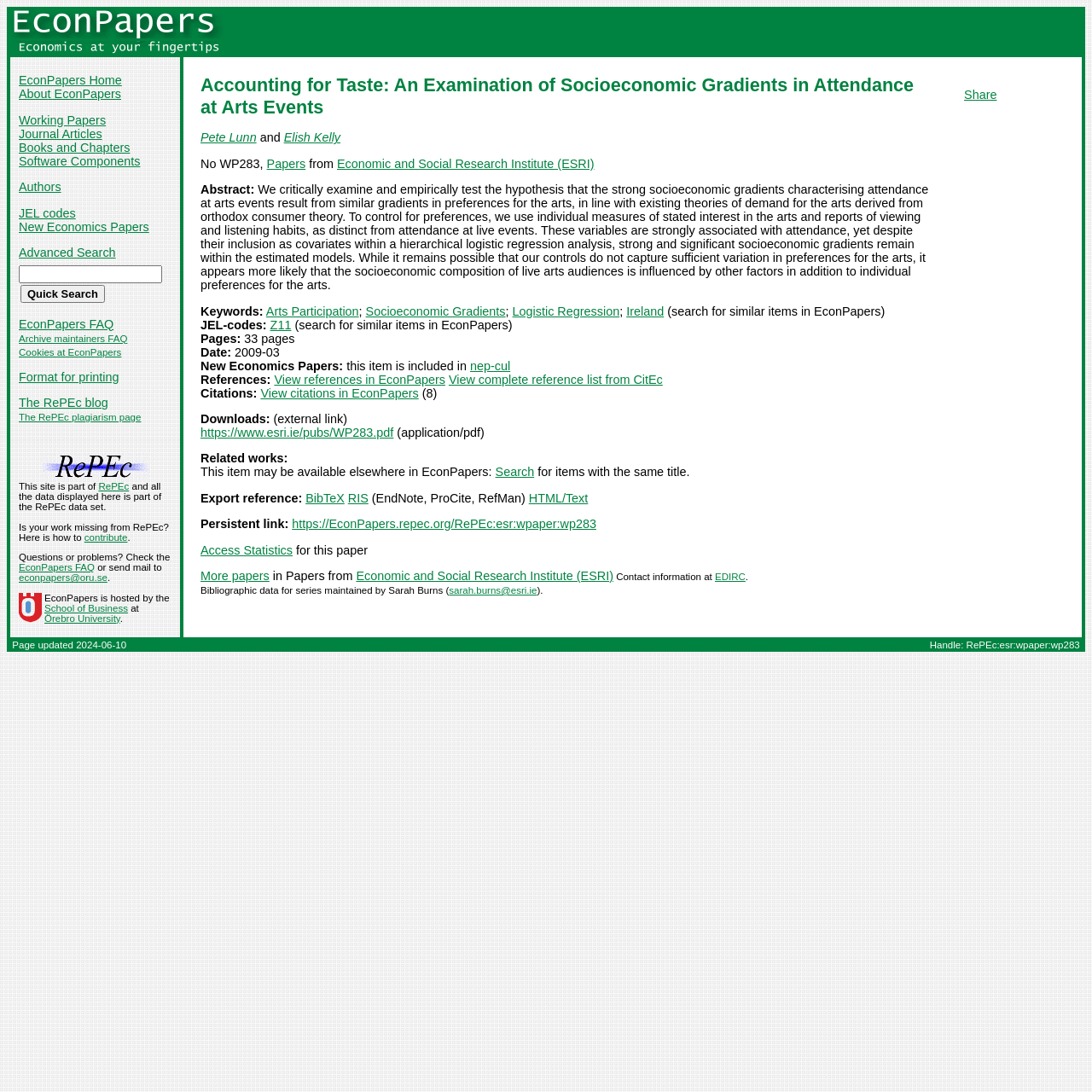Please identify the primary heading on the webpage and return its text.

Accounting for Taste: An Examination of Socioeconomic Gradients in Attendance at Arts Events